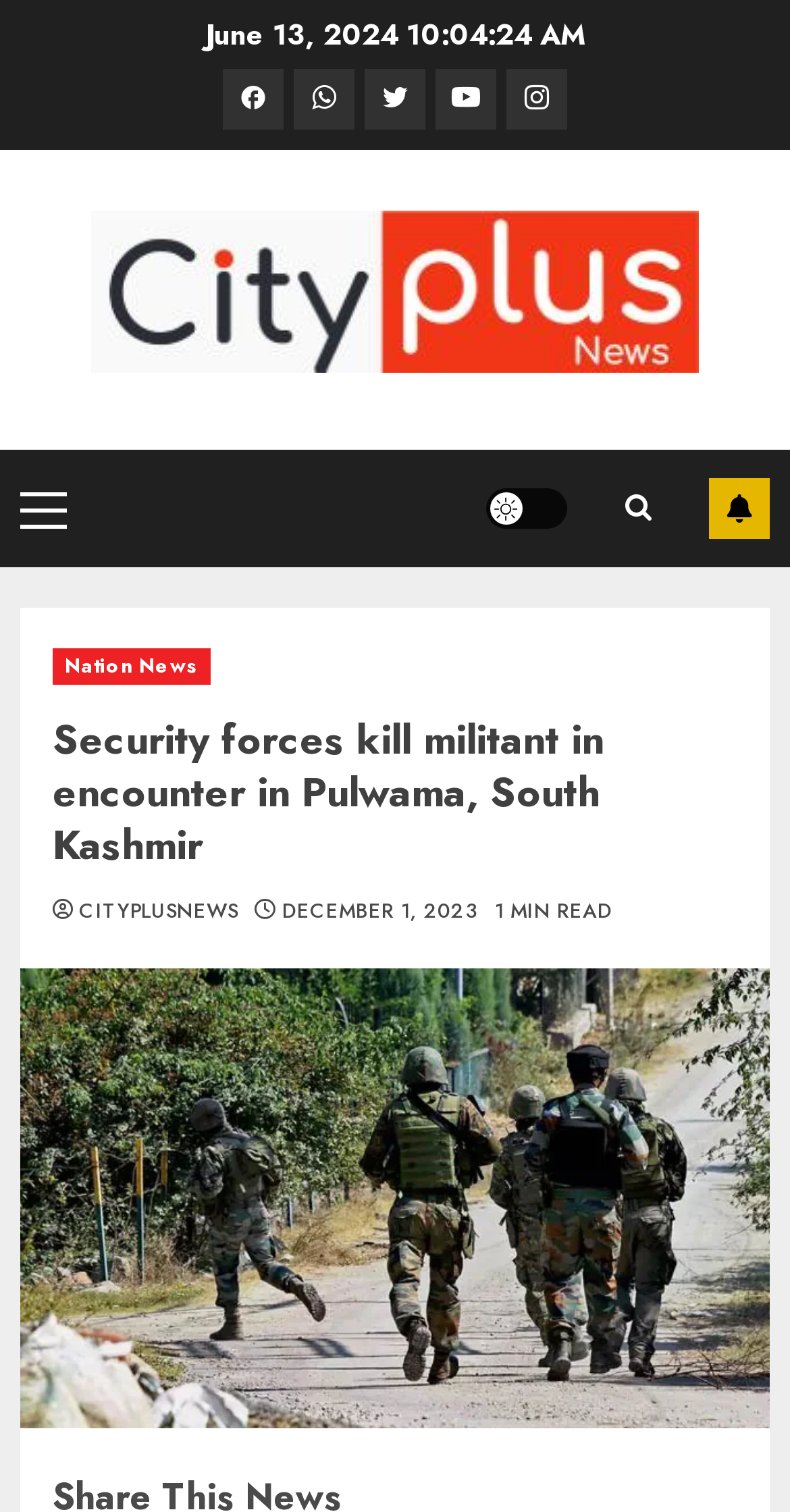Given the element description "title="Search"" in the screenshot, predict the bounding box coordinates of that UI element.

[0.744, 0.31, 0.872, 0.362]